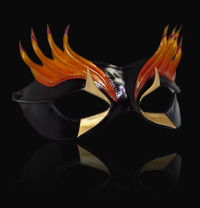Offer an in-depth caption for the image presented.

This striking mask, crafted by artist John Flemming, showcases a vibrant design characterized by its dynamic flame-like elements at the top. The mask features a rich black base that contrasts elegantly with the bold colors of orange and yellow, suggesting movement and energy. It is intricately shaped, with precise cuts and curves that not only enhance its aesthetic appeal but also reflect the artist's meticulous craftsmanship. Designed for occasions like Mardi Gras, this piece exemplifies the intersection of art and tradition, capturing the spirit of celebration while serving as a unique wearable sculpture.